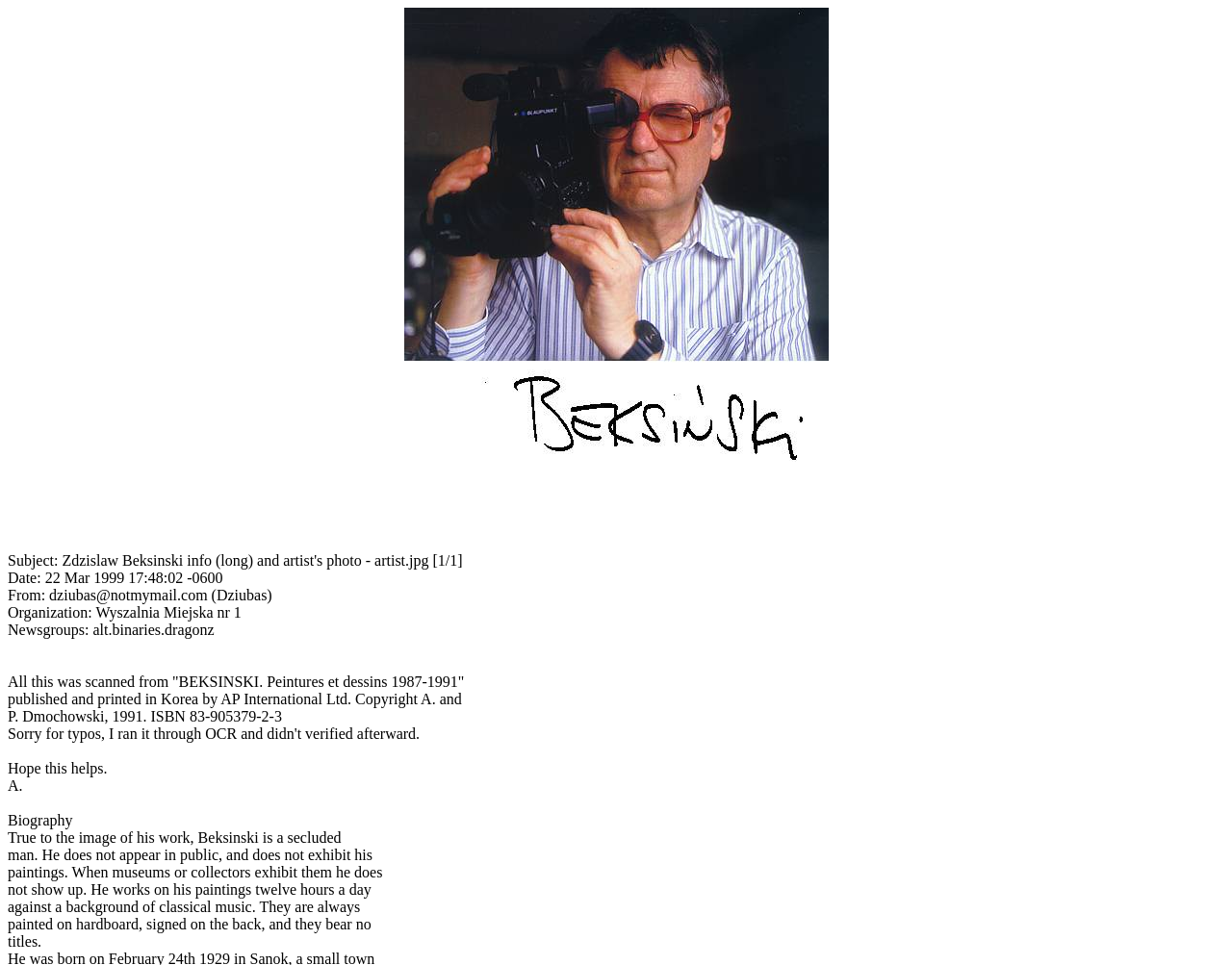Write a detailed summary of the webpage.

This webpage is about Zdzislaw Beksinski, a Polish artist. At the top, there is a heading with the artist's name, accompanied by an image of him on the right side. Below the heading, there is a section with details about the webpage's creation, including the date, author, organization, and newsgroups.

Following this section, there is a paragraph of text that describes the source of the scanned images, which is a book titled "BEKSINSKI. Peintures et dessins 1987-1991" published in Korea. The text also mentions the copyright and ISBN information.

Next, there is a brief message from the author, expressing hope that the information is helpful. The author's initials, "A.", are displayed below. 

The main content of the webpage is a biography of Zdzislaw Beksinski. The biography is divided into several paragraphs, which describe the artist's personality, work habits, and style. According to the text, Beksinski is a reclusive person who does not appear in public or exhibit his paintings. He works on his art for 12 hours a day, listening to classical music, and always paints on hardboard without giving his works titles.